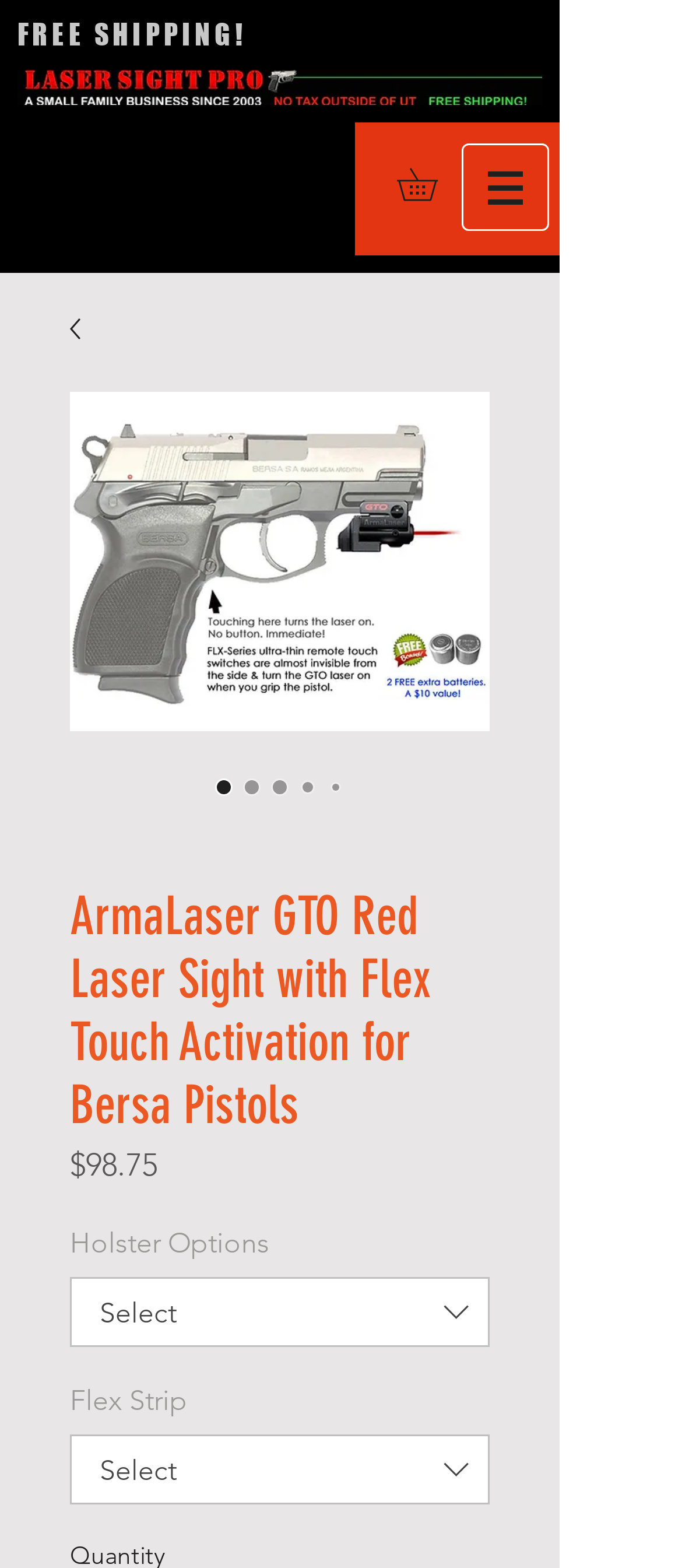What is the price of the ArmaLaser GTO Red Laser Sight?
Give a single word or phrase answer based on the content of the image.

$98.75